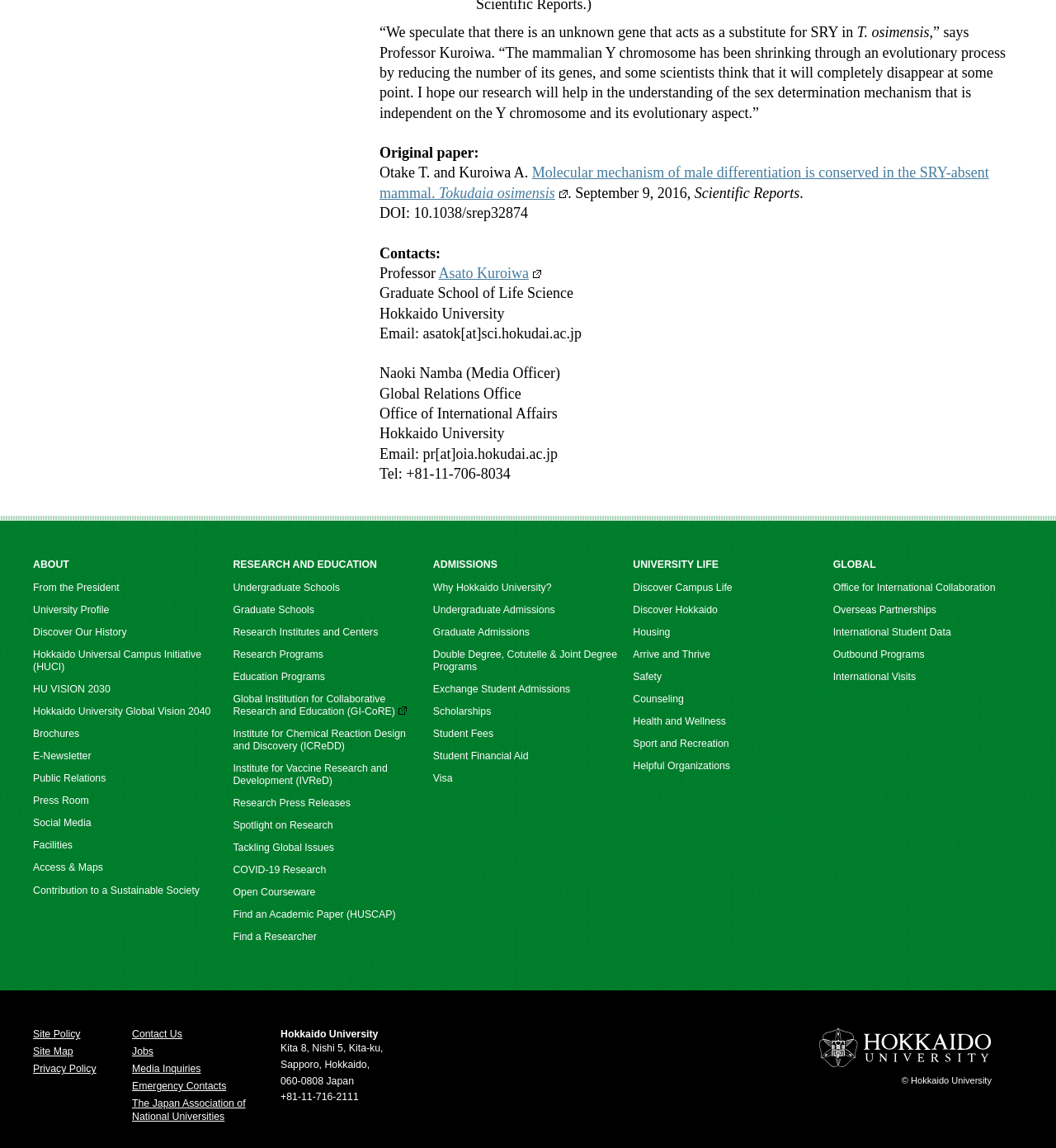Utilize the information from the image to answer the question in detail:
What is the name of the university mentioned in the article?

The university mentioned in the article is Hokkaido University, which is the affiliation of the researchers mentioned in the article.